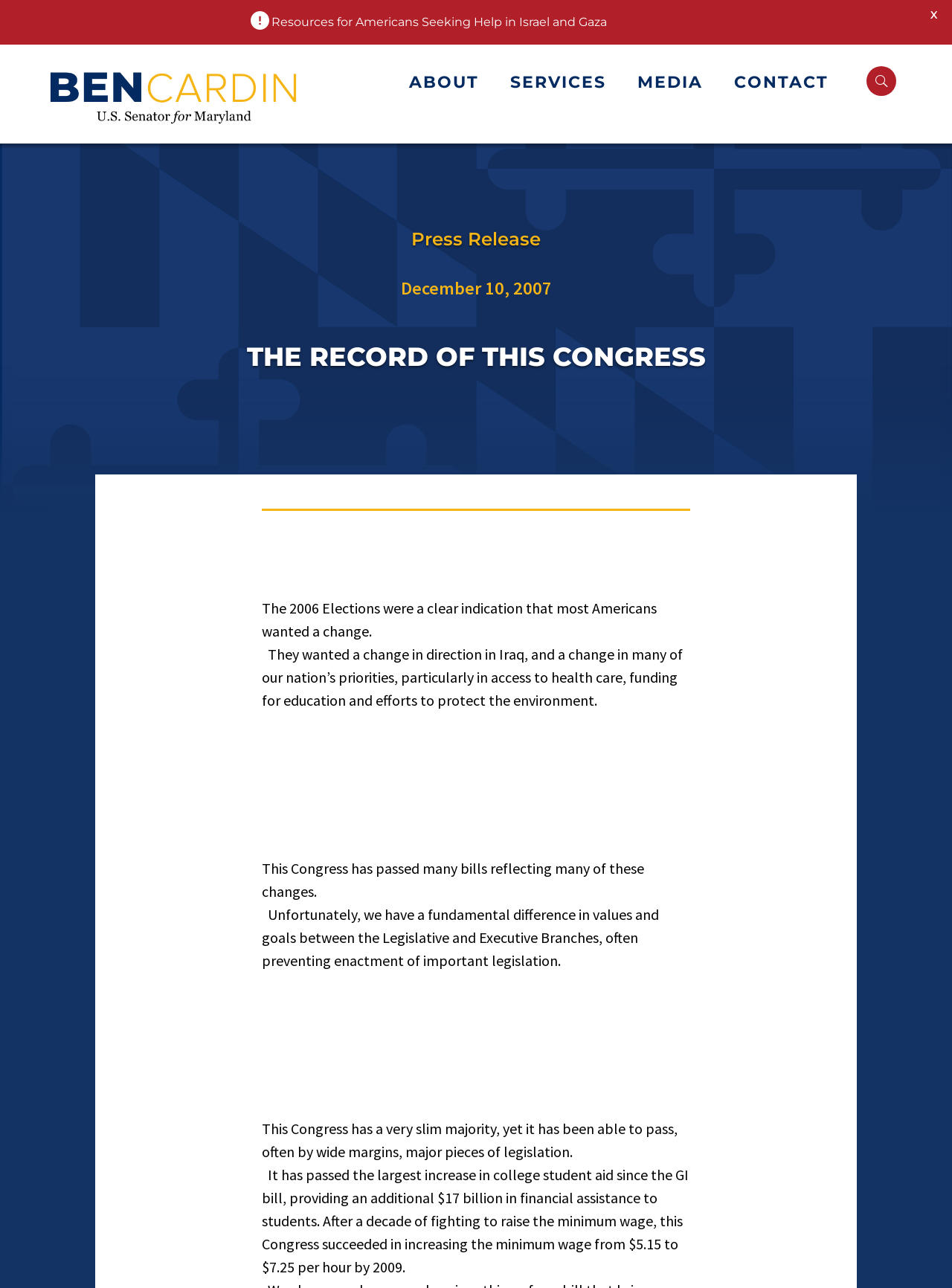What is the main topic of the press release?
Using the visual information from the image, give a one-word or short-phrase answer.

Change in direction in Iraq and nation's priorities